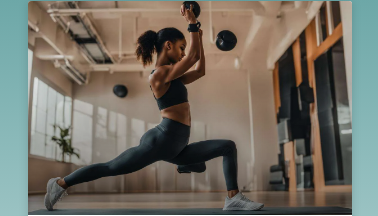What type of environment is the woman in? Based on the image, give a response in one word or a short phrase.

gym